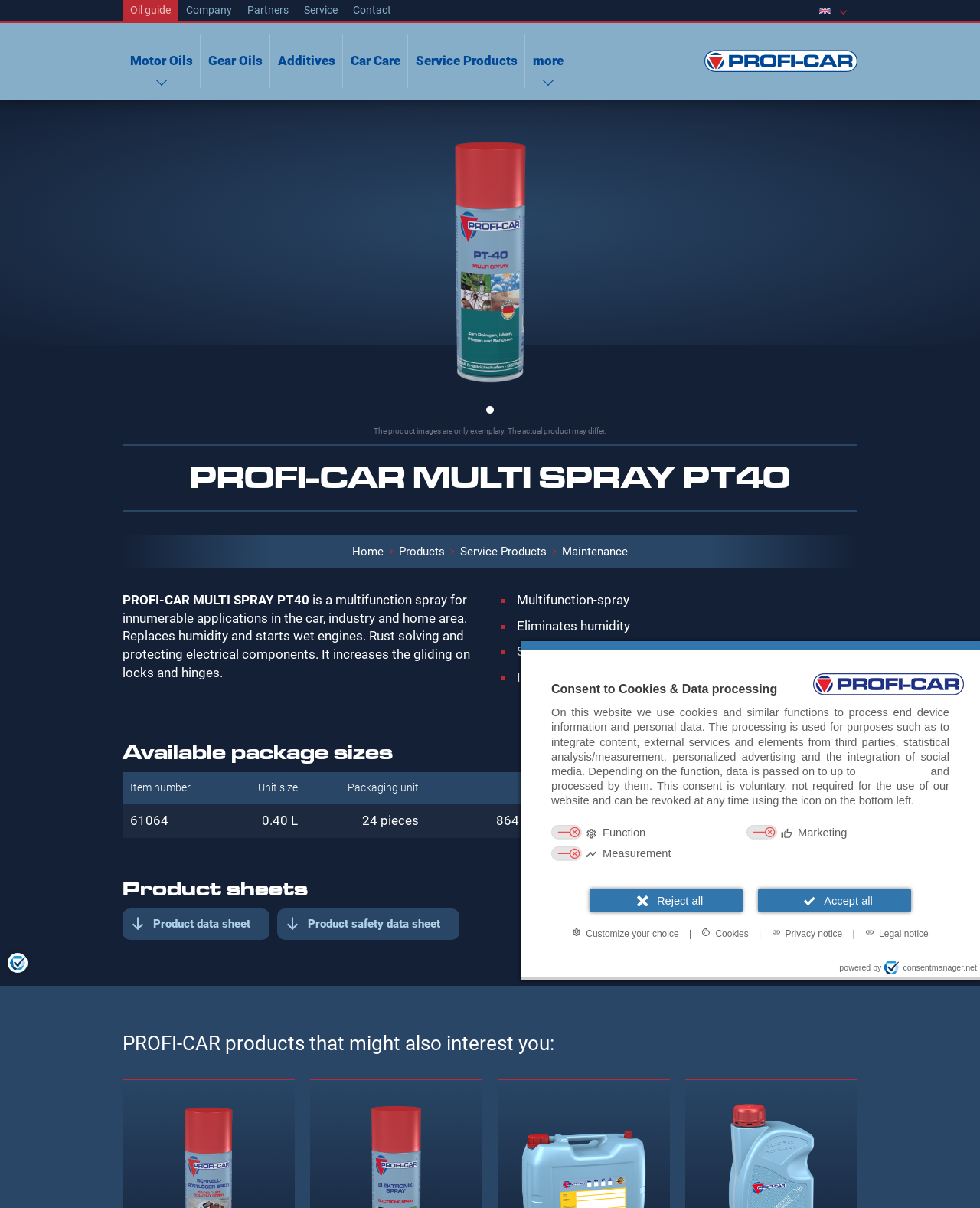Look at the image and write a detailed answer to the question: 
What is the function of the product?

I found the function of the product by reading the description of the product, which states that it is a multifunction spray for various applications in the car, industry, and home area. It also mentions that it replaces humidity, starts wet engines, solves and protects from rust, and increases the gliding of mechanical components.